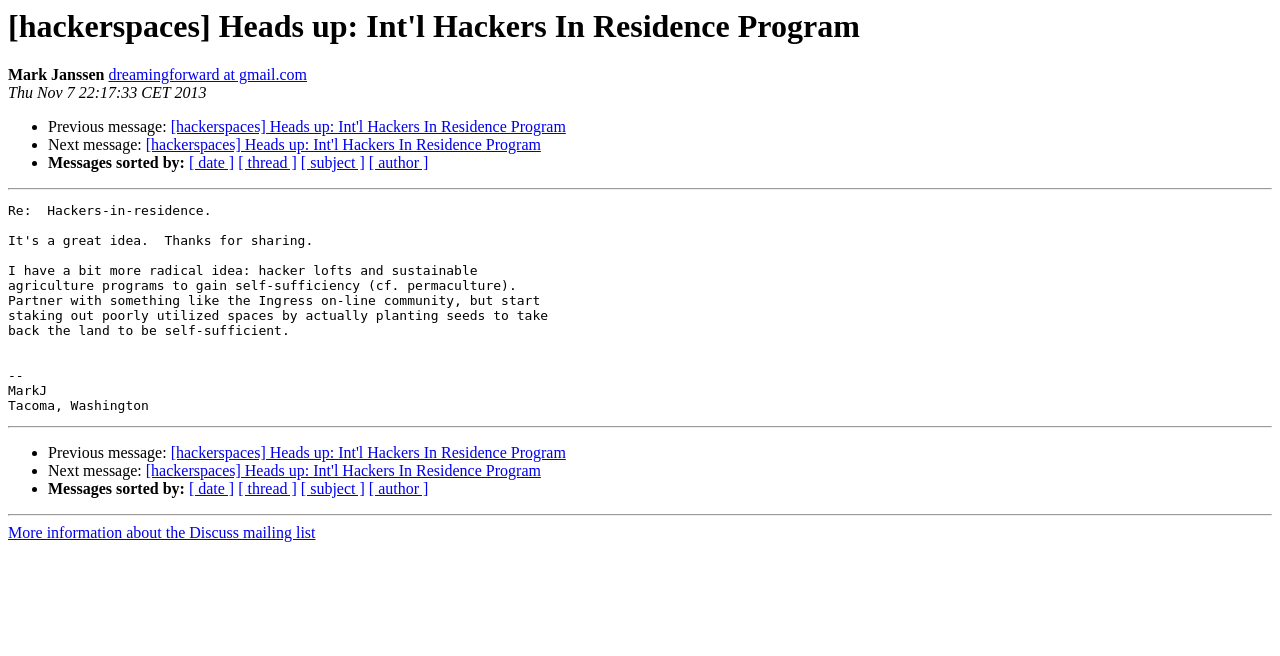Refer to the image and provide an in-depth answer to the question:
What is the date of the message?

The date of the message can be found in the static text element 'Thu Nov 7 22:17:33 CET 2013' located near the top of the webpage, which is a common location for date and time information in email or message formats.